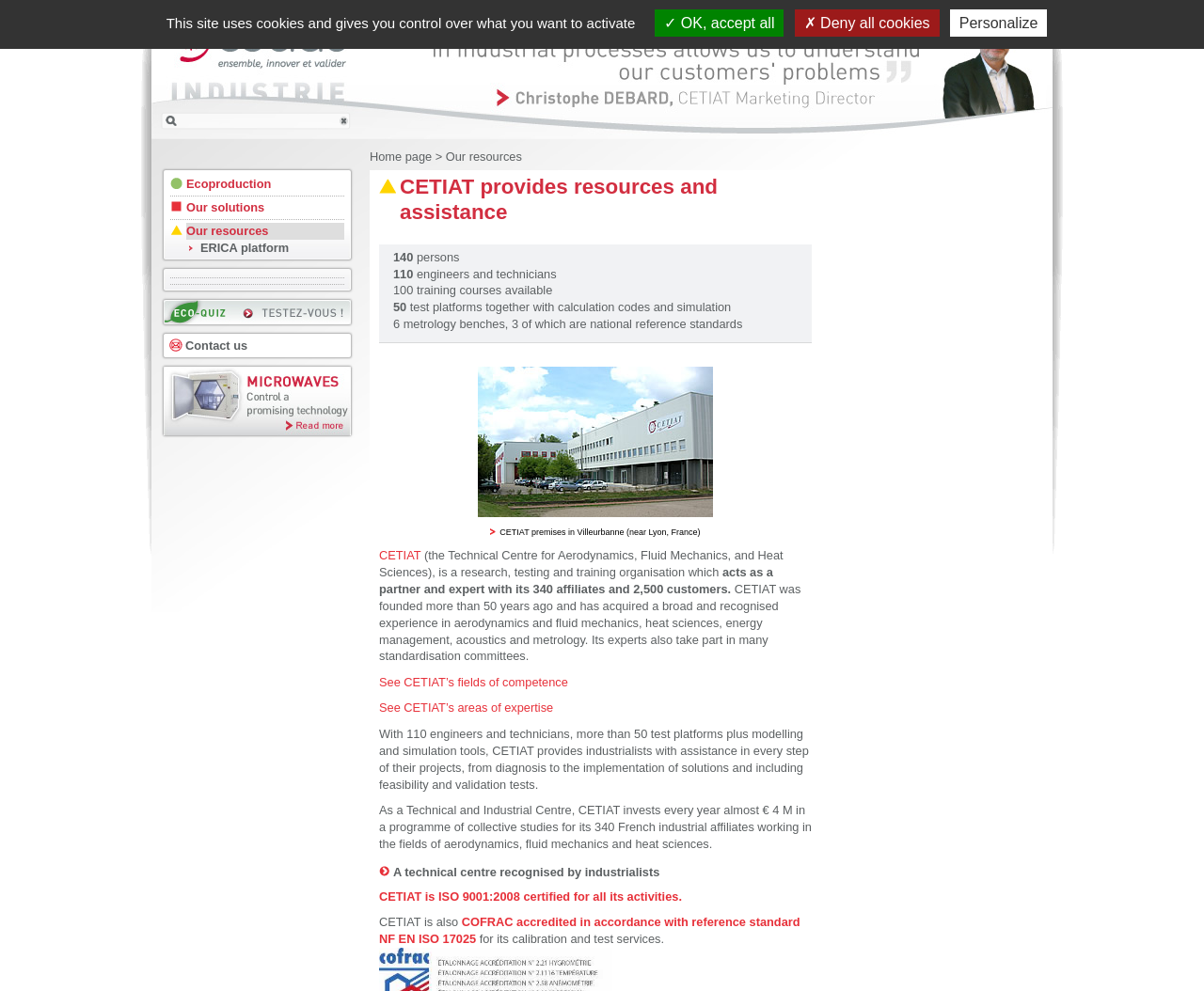How many engineers and technicians work at CETIAT?
Answer the question with just one word or phrase using the image.

110